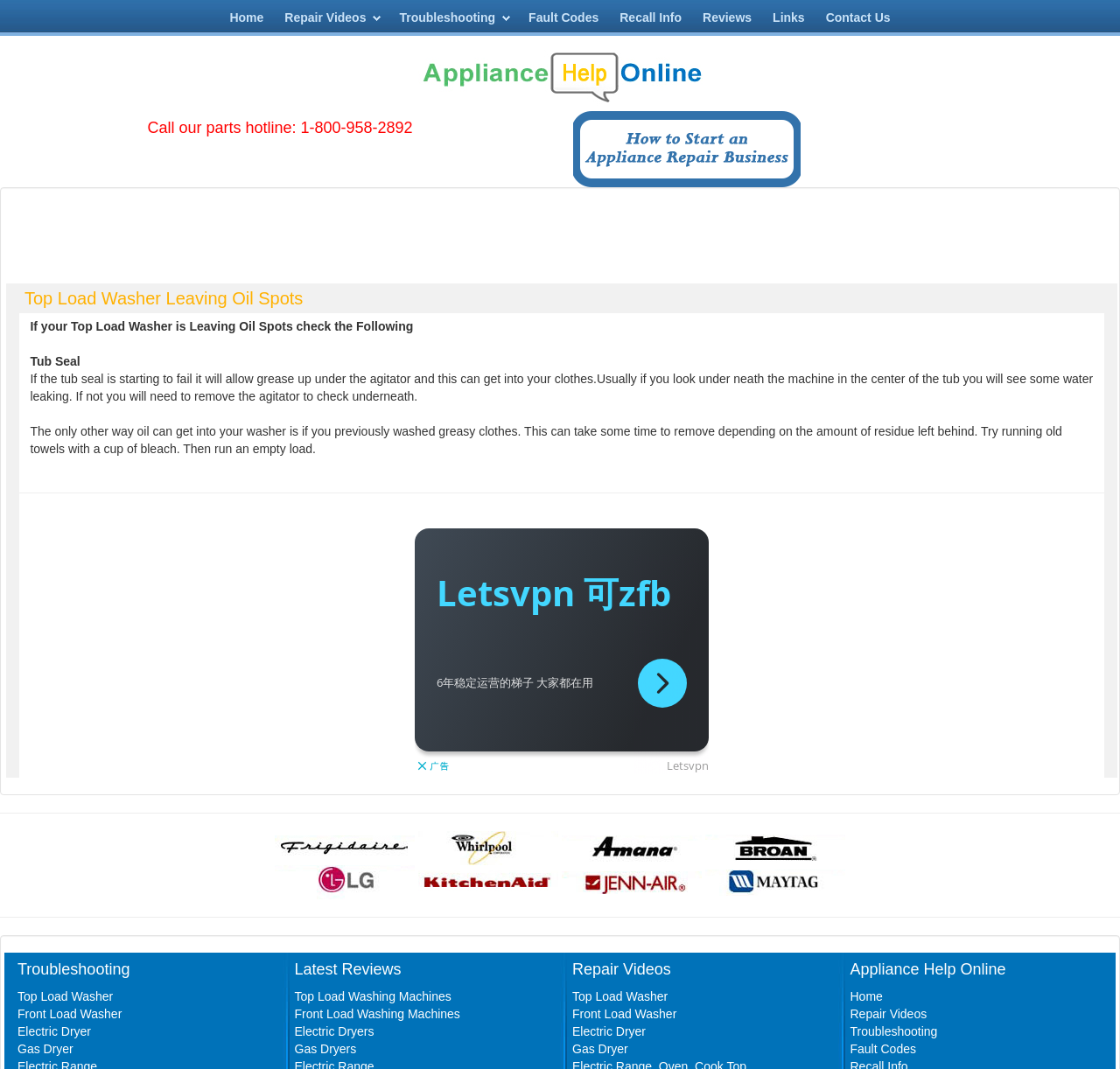What type of appliances are discussed on this webpage?
Using the details shown in the screenshot, provide a comprehensive answer to the question.

The webpage discusses troubleshooting and repair of top load washers, front load washers, electric dryers, and gas dryers. This can be inferred from the various links and headings throughout the webpage.